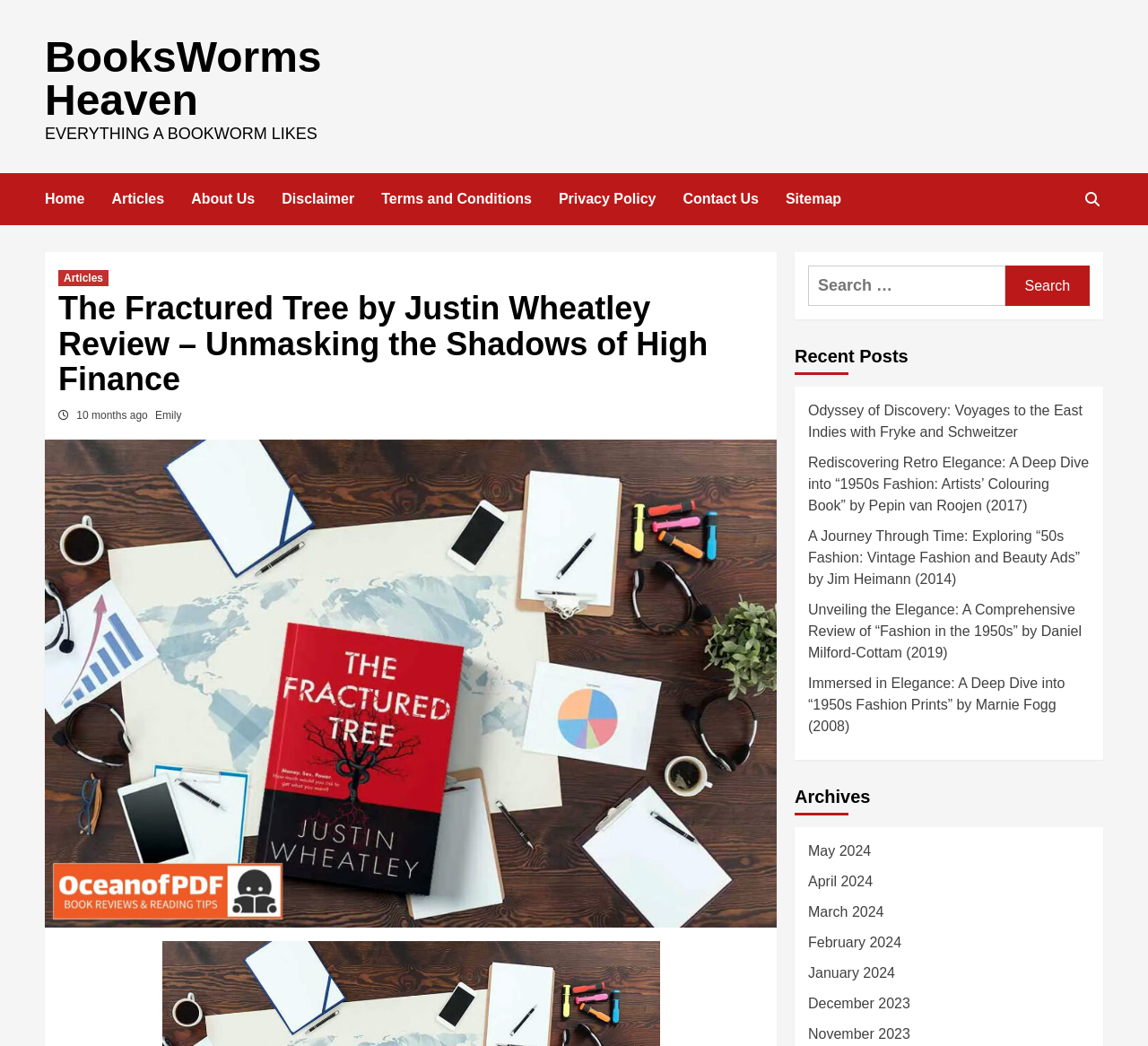How many recent posts are listed?
Please use the image to provide an in-depth answer to the question.

The recent posts section is located in the middle-right part of the webpage, and it lists 5 articles with their titles and links. The articles are 'Odyssey of Discovery...', 'Rediscovering Retro Elegance...', 'A Journey Through Time...', 'Unveiling the Elegance...', and 'Immersed in Elegance...'.